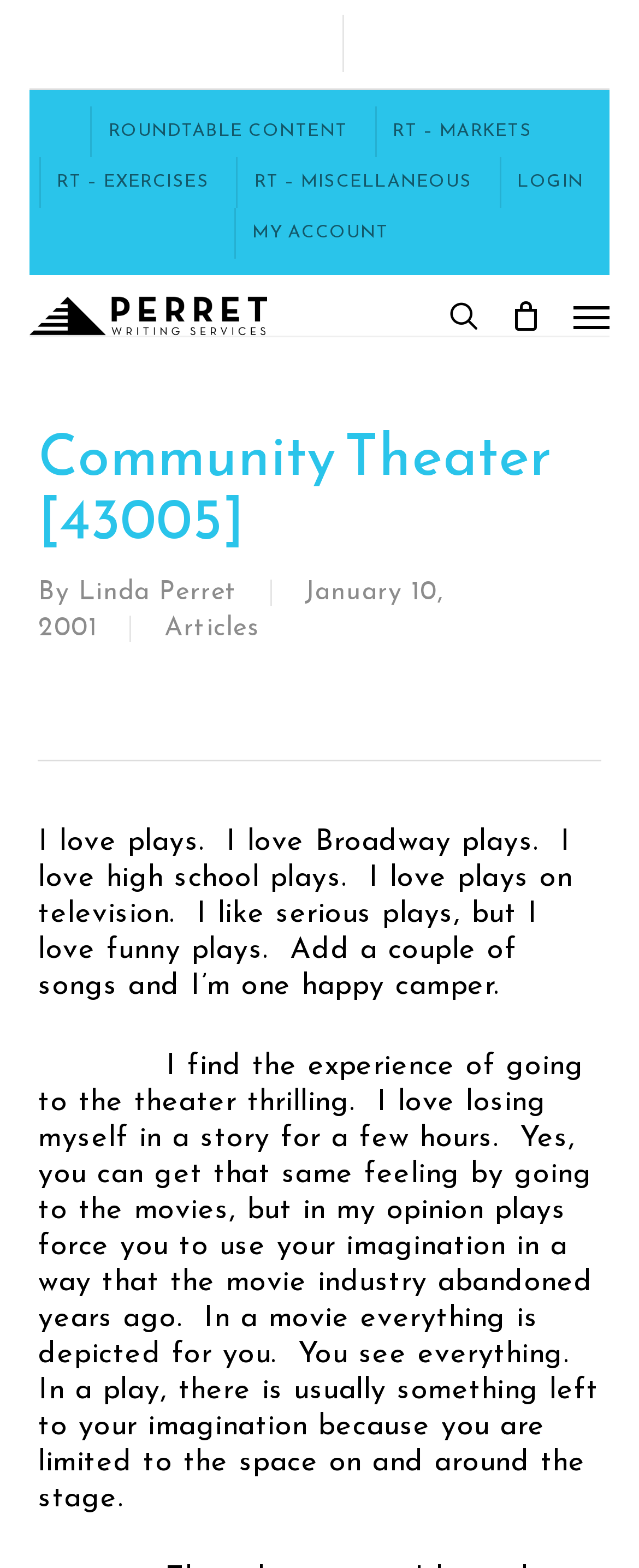Determine the heading of the webpage and extract its text content.

Community Theater [43005]